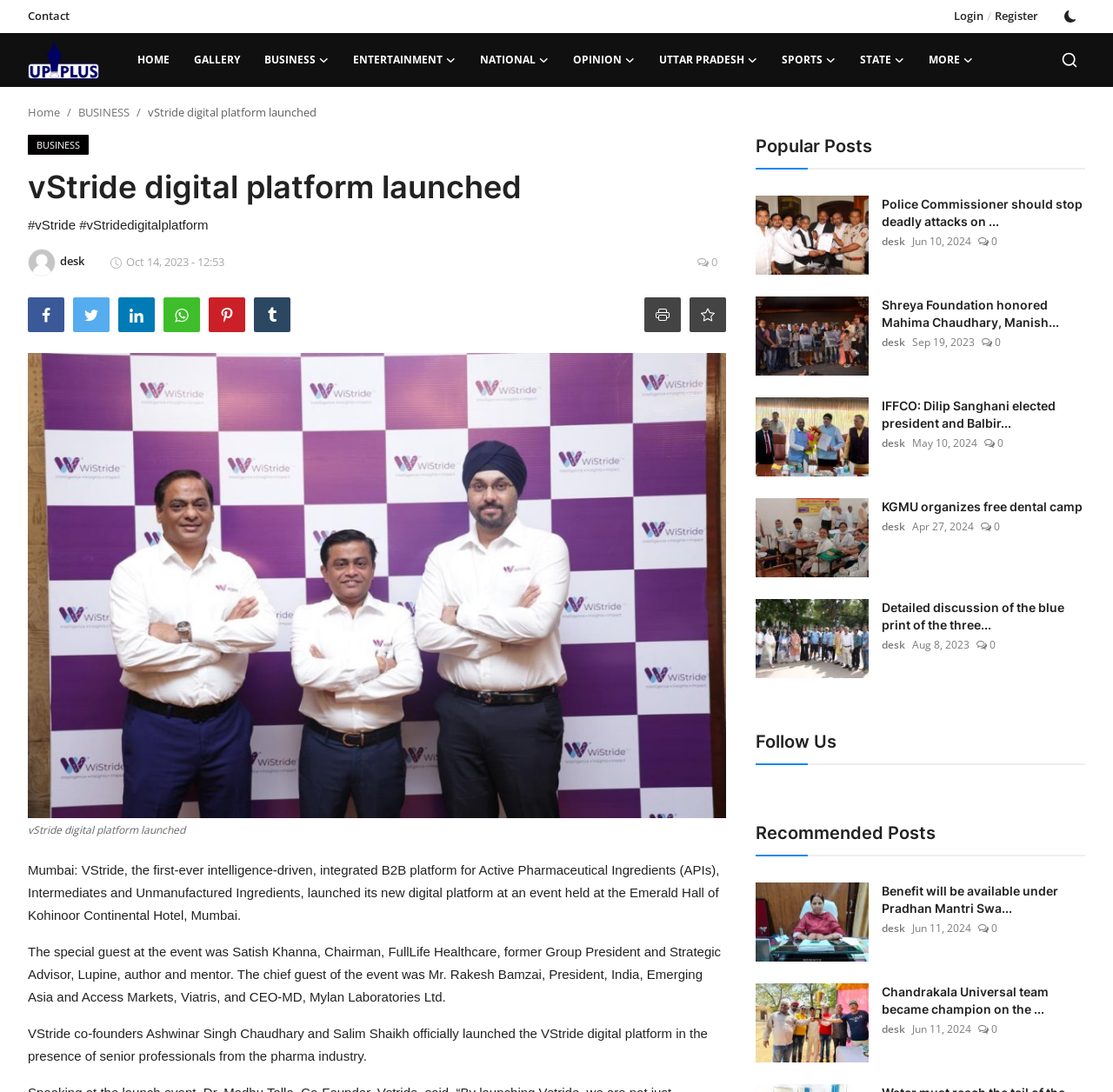What is the event where vStride digital platform was launched?
Please analyze the image and answer the question with as much detail as possible.

The event where vStride digital platform was launched is mentioned in the text as 'an event held at the Emerald Hall of Kohinoor Continental Hotel, Mumbai'.